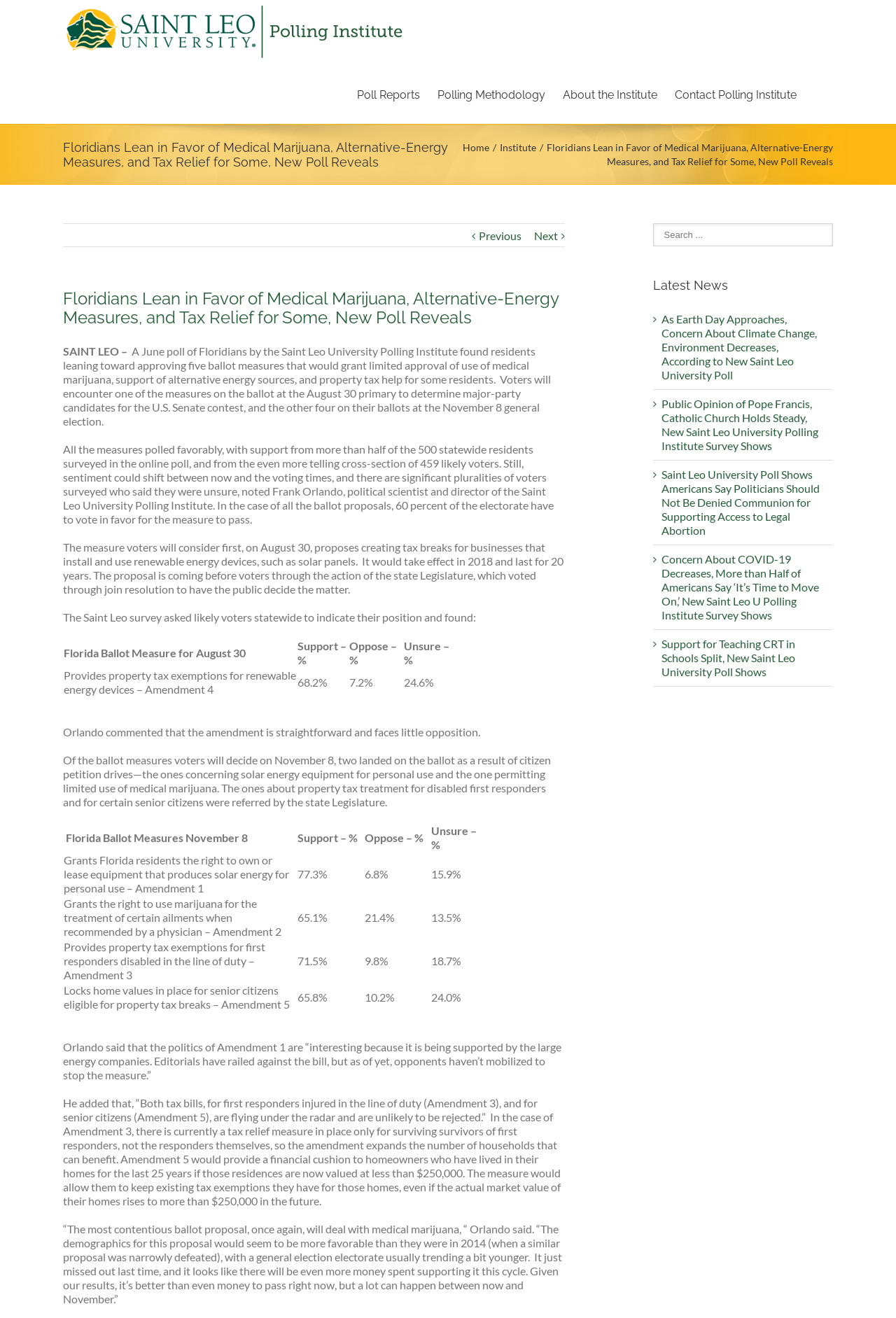Deliver a detailed narrative of the webpage's visual and textual elements.

The webpage is about the Saint Leo University Polling Institute, which has conducted a poll on Floridians' opinions on various ballot measures. At the top of the page, there is a logo and a navigation menu with links to "Poll Reports", "Polling Methodology", "About the Institute", and "Contact Polling Institute". Below this, there is a heading that reads "Floridians Lean in Favor of Medical Marijuana, Alternative-Energy Measures, and Tax Relief for Some, New Poll Reveals".

The main content of the page is divided into sections, with the first section discussing the poll's findings on a ballot measure related to medical marijuana. This section includes a paragraph of text summarizing the results, followed by a table displaying the poll's results.

The next section discusses the poll's findings on other ballot measures, including those related to alternative energy sources, property tax exemptions, and medical marijuana. Each of these sections includes a paragraph of text summarizing the results, followed by a table displaying the poll's results.

Throughout the page, there are also links to other news articles and polls conducted by the Saint Leo University Polling Institute. These links are located in a sidebar on the right-hand side of the page, under the heading "Latest News".

At the bottom of the page, there is a search bar and a group of links to other pages on the website.